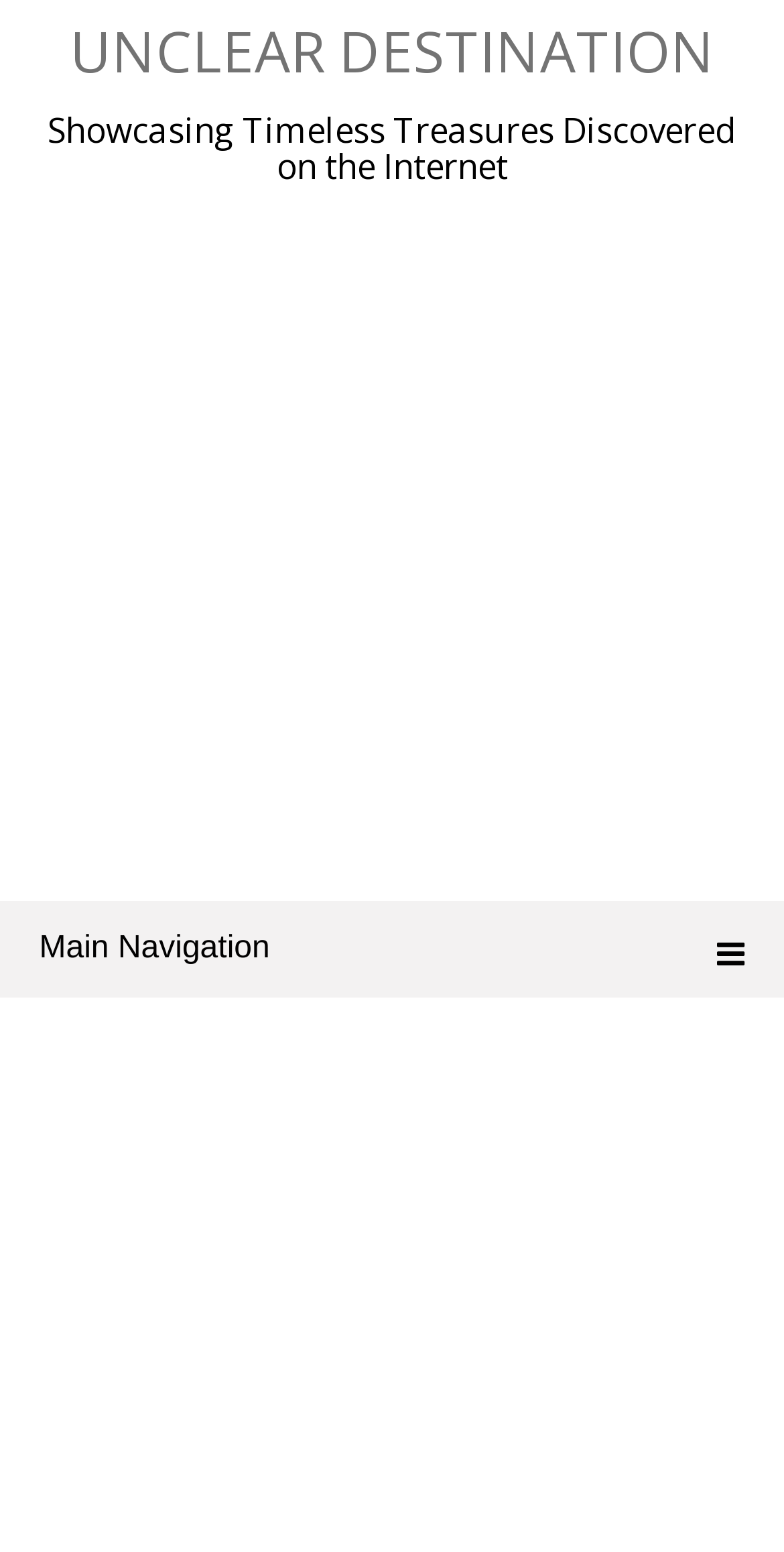Extract the primary headline from the webpage and present its text.

Because He Slept With His Boss’s Wife…